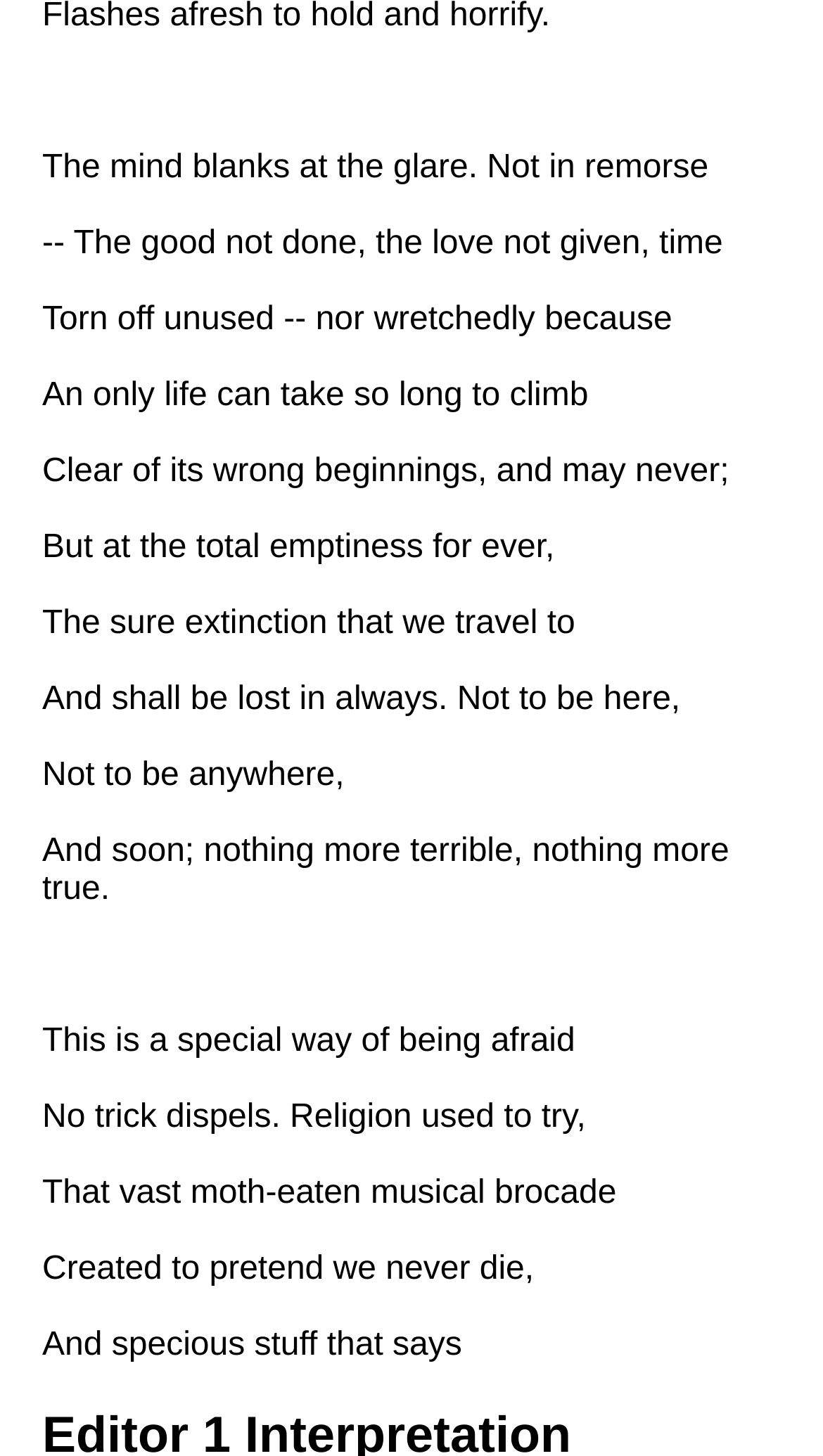Locate the bounding box coordinates of the area to click to fulfill this instruction: "Browse Best Free University Courses Online". The bounding box should be presented as four float numbers between 0 and 1, in the order [left, top, right, bottom].

[0.038, 0.804, 0.615, 0.88]